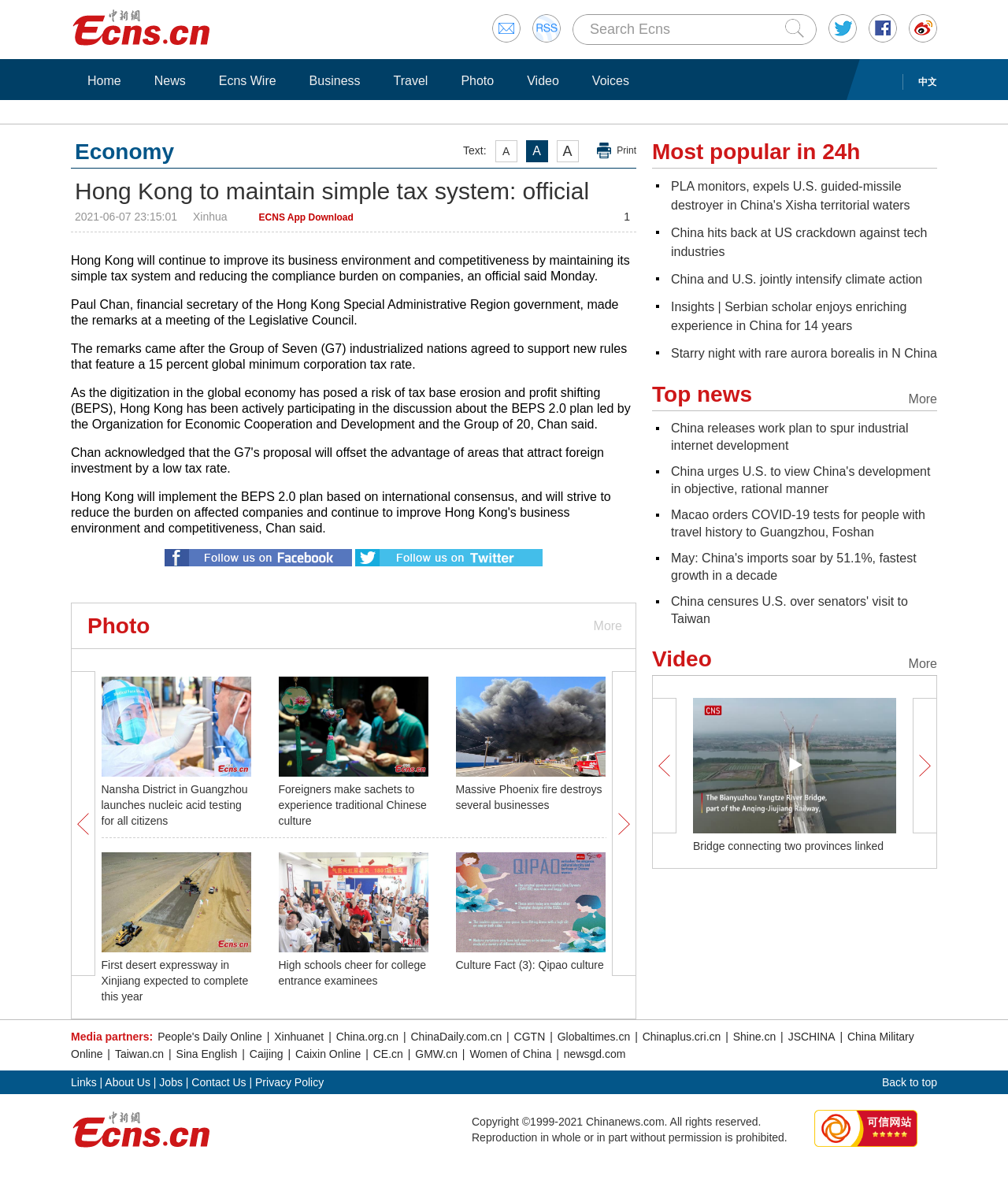Specify the bounding box coordinates of the element's area that should be clicked to execute the given instruction: "Go to Home". The coordinates should be four float numbers between 0 and 1, i.e., [left, top, right, bottom].

[0.078, 0.061, 0.129, 0.075]